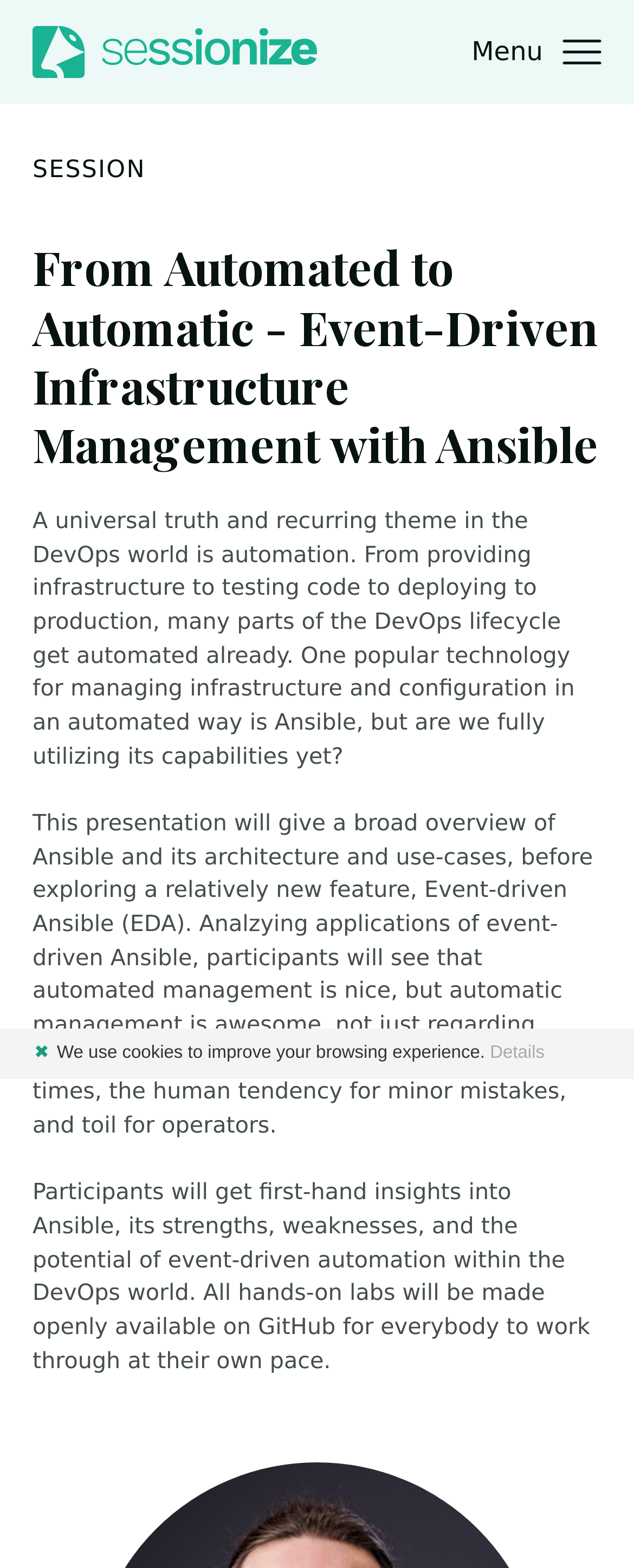Articulate a complete and detailed caption of the webpage elements.

This webpage is a speaker profile page for Daniel Bodky, a Platform Advocate from Germany. At the top left corner, there are two links, "Jump to navigation" and "Jump to content", followed by a link to "Sessionize" with its logo. On the top right corner, there is a button labeled "Menu" with two icons next to it.

Below the top section, there is a heading "SESSION" followed by a longer heading that describes the title of Daniel's presentation, "From Automated to Automatic - Event-Driven Infrastructure Management with Ansible". 

The main content of the page is divided into three paragraphs of text. The first paragraph introduces the topic of automation in the DevOps world and how Ansible is a popular technology for managing infrastructure and configuration. The second paragraph explains the presentation's focus on Event-driven Ansible (EDA) and its applications. The third paragraph summarizes what participants can expect to gain from the presentation, including insights into Ansible's strengths and weaknesses, and access to hands-on labs on GitHub.

At the bottom of the page, there is a section with a "✖" symbol, a message about using cookies to improve the browsing experience, and a link to "Details" about the cookies.